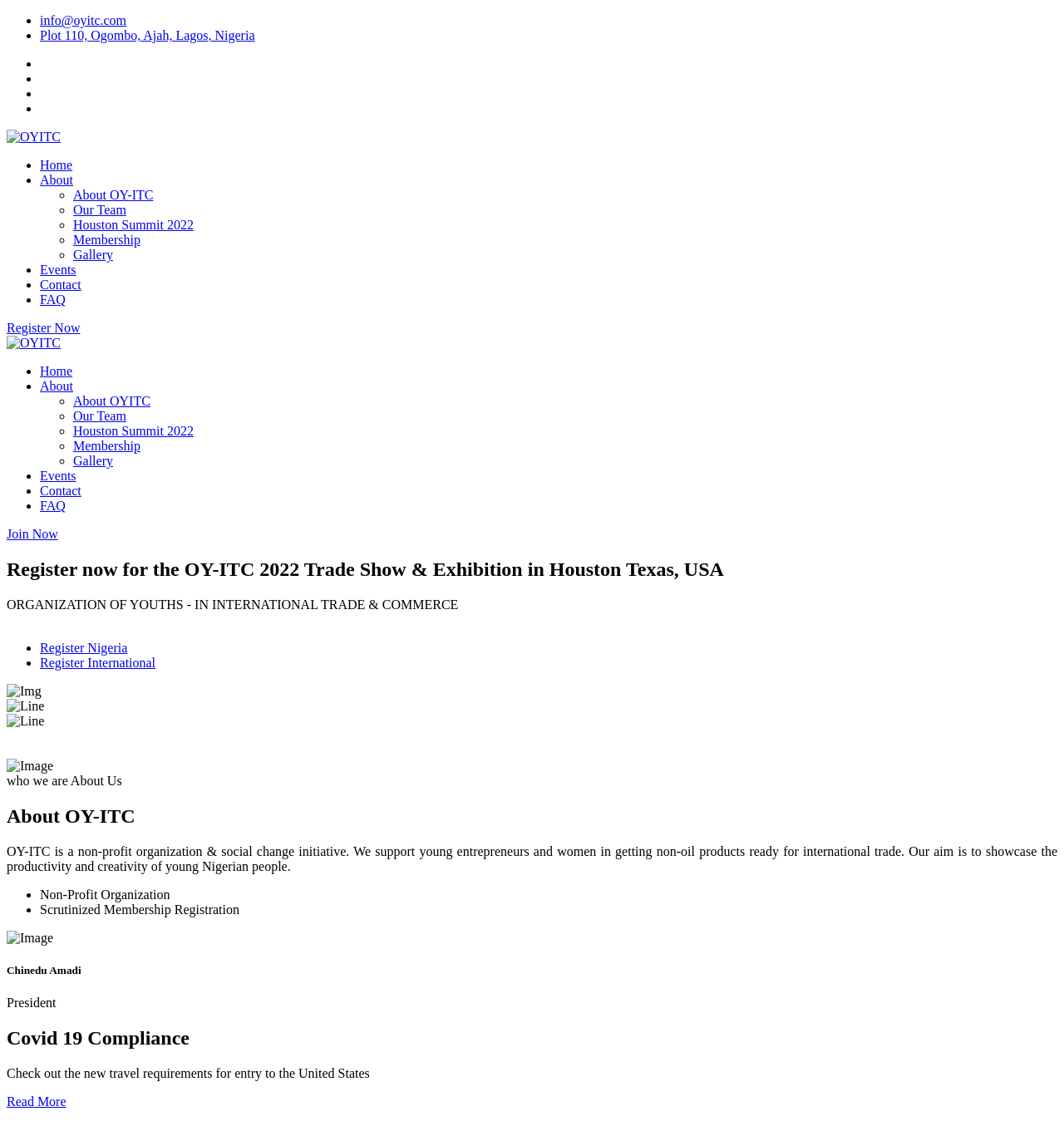Using the provided description Gallery, find the bounding box coordinates for the UI element. Provide the coordinates in (top-left x, top-left y, bottom-right x, bottom-right y) format, ensuring all values are between 0 and 1.

[0.069, 0.403, 0.106, 0.415]